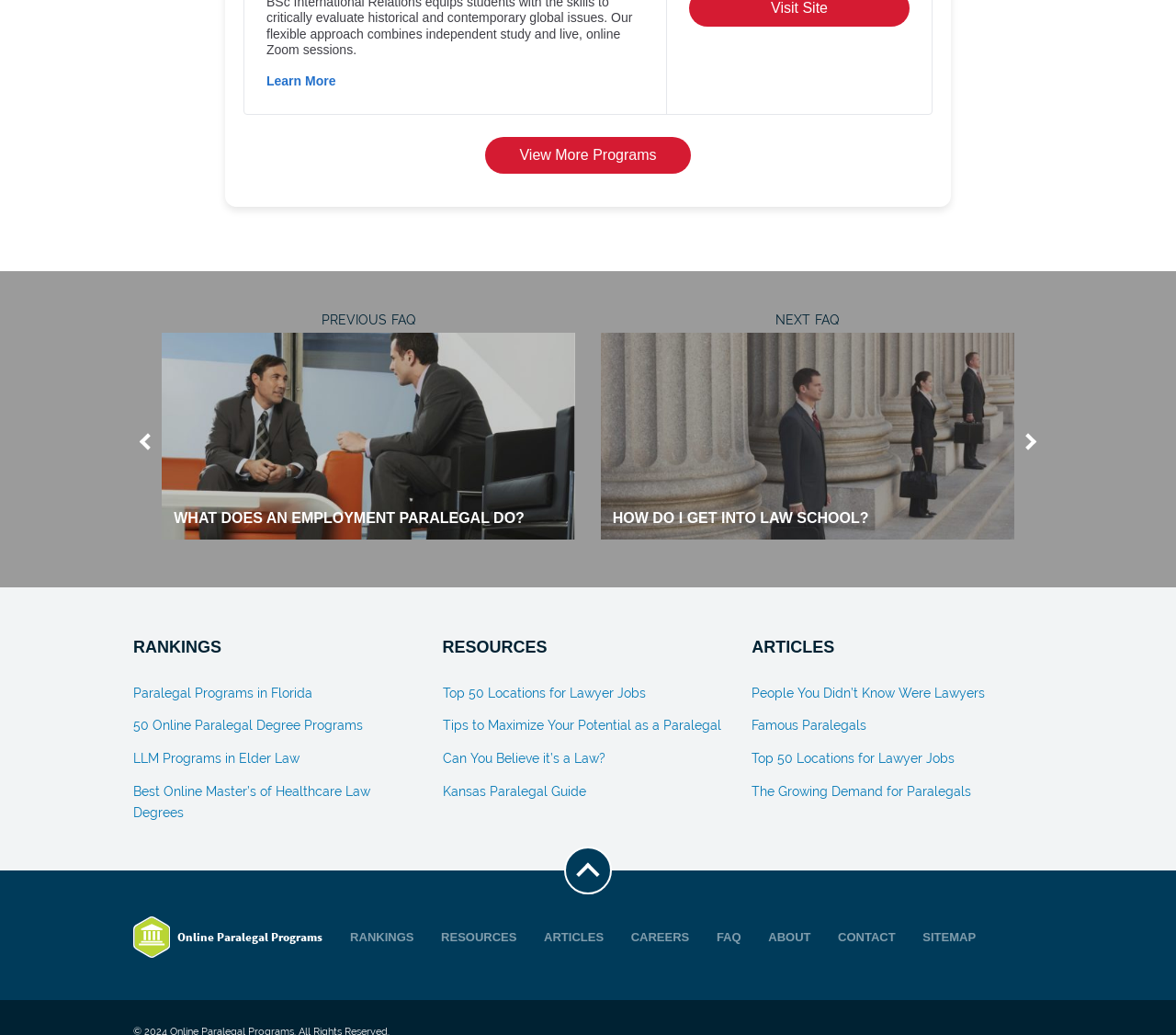Please indicate the bounding box coordinates for the clickable area to complete the following task: "Read the FAQ about employment paralegals". The coordinates should be specified as four float numbers between 0 and 1, i.e., [left, top, right, bottom].

[0.138, 0.321, 0.489, 0.521]